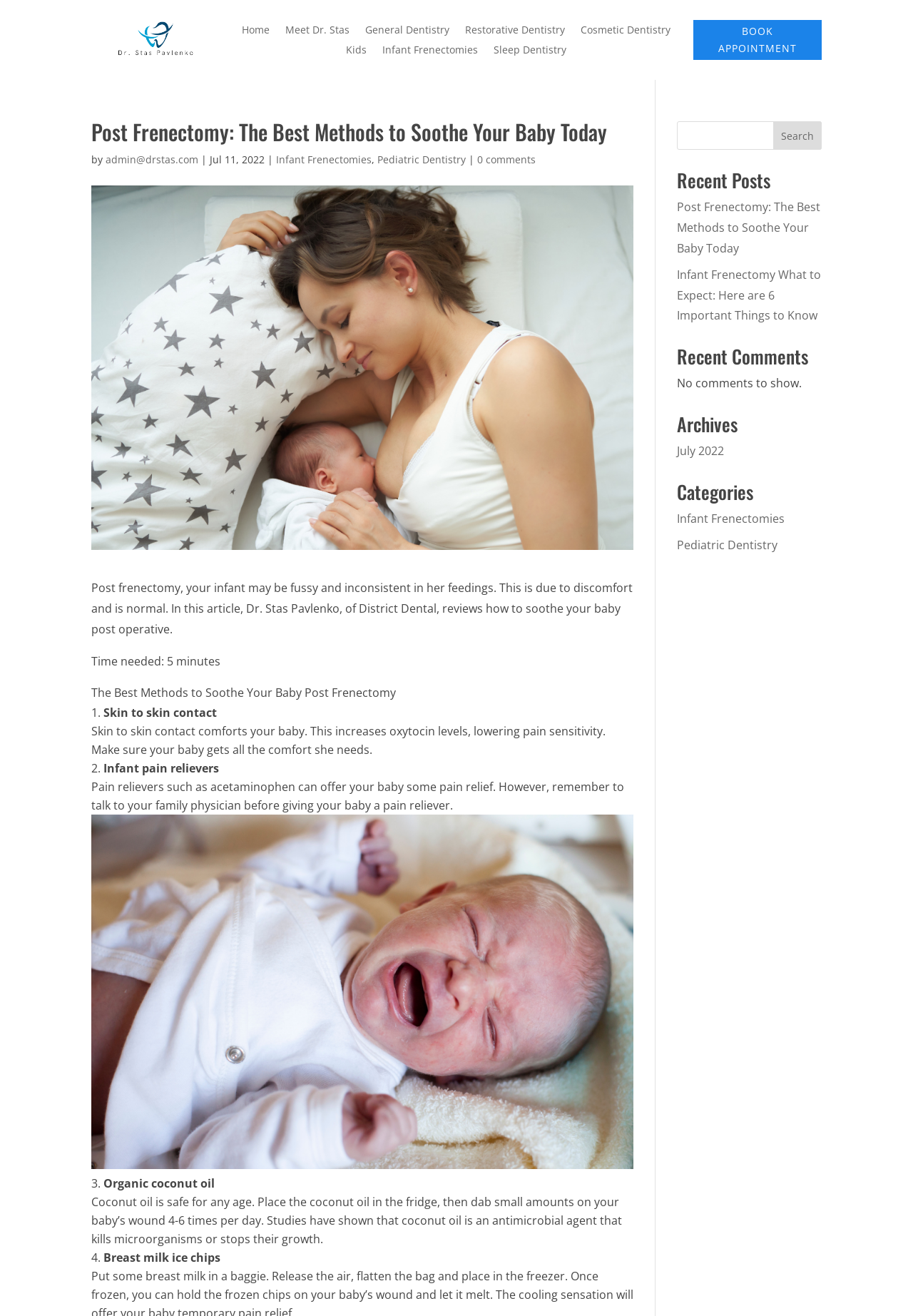Determine the bounding box coordinates of the element's region needed to click to follow the instruction: "read global news". Provide these coordinates as four float numbers between 0 and 1, formatted as [left, top, right, bottom].

None